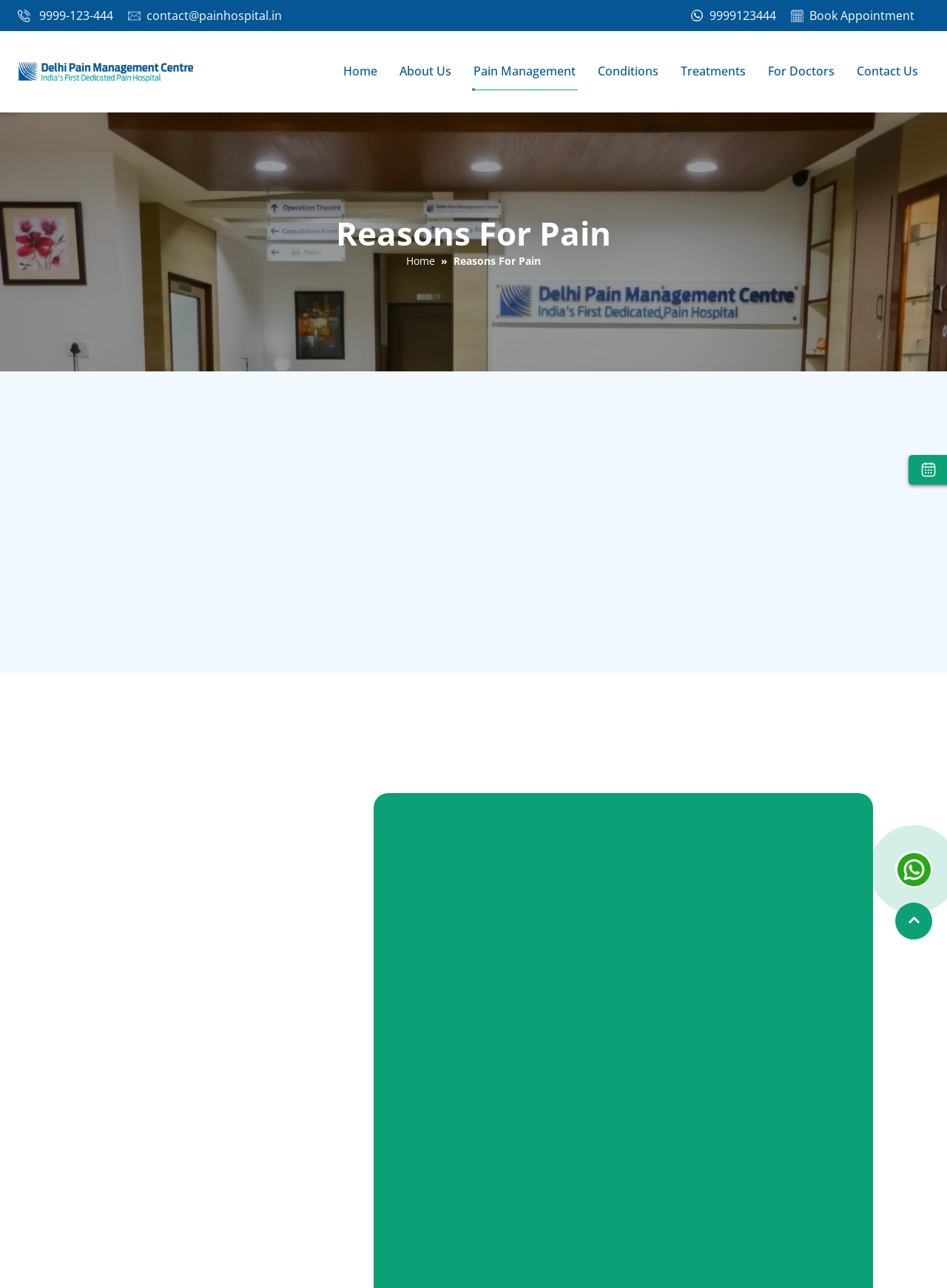What is the purpose of the 'scroll-top' link?
Kindly offer a comprehensive and detailed response to the question.

The 'scroll-top' link is located at the bottom-right corner of the webpage, and its purpose is to allow users to quickly scroll back to the top of the webpage.